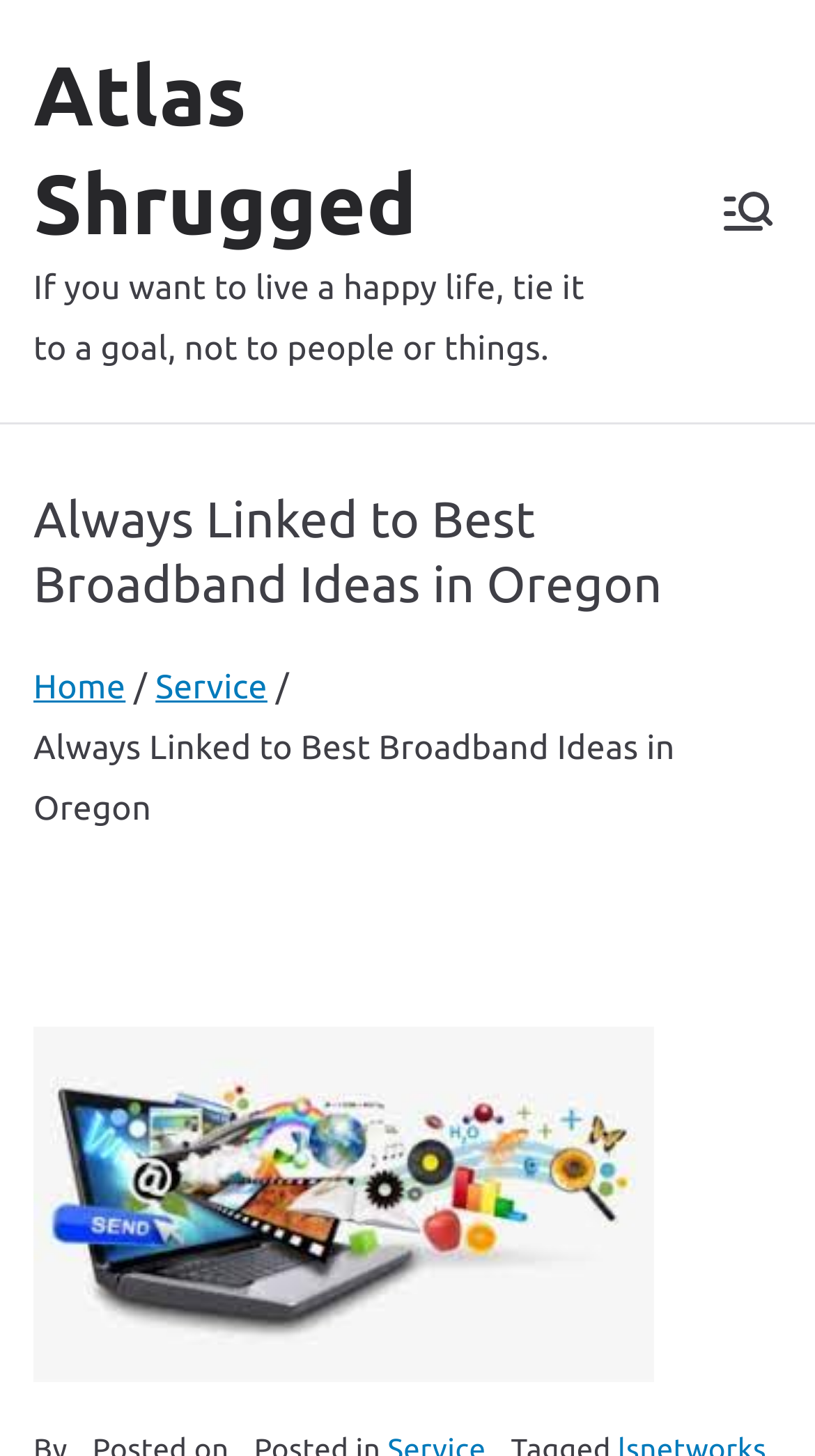Please answer the following question using a single word or phrase: 
How many links are in the breadcrumbs navigation?

2